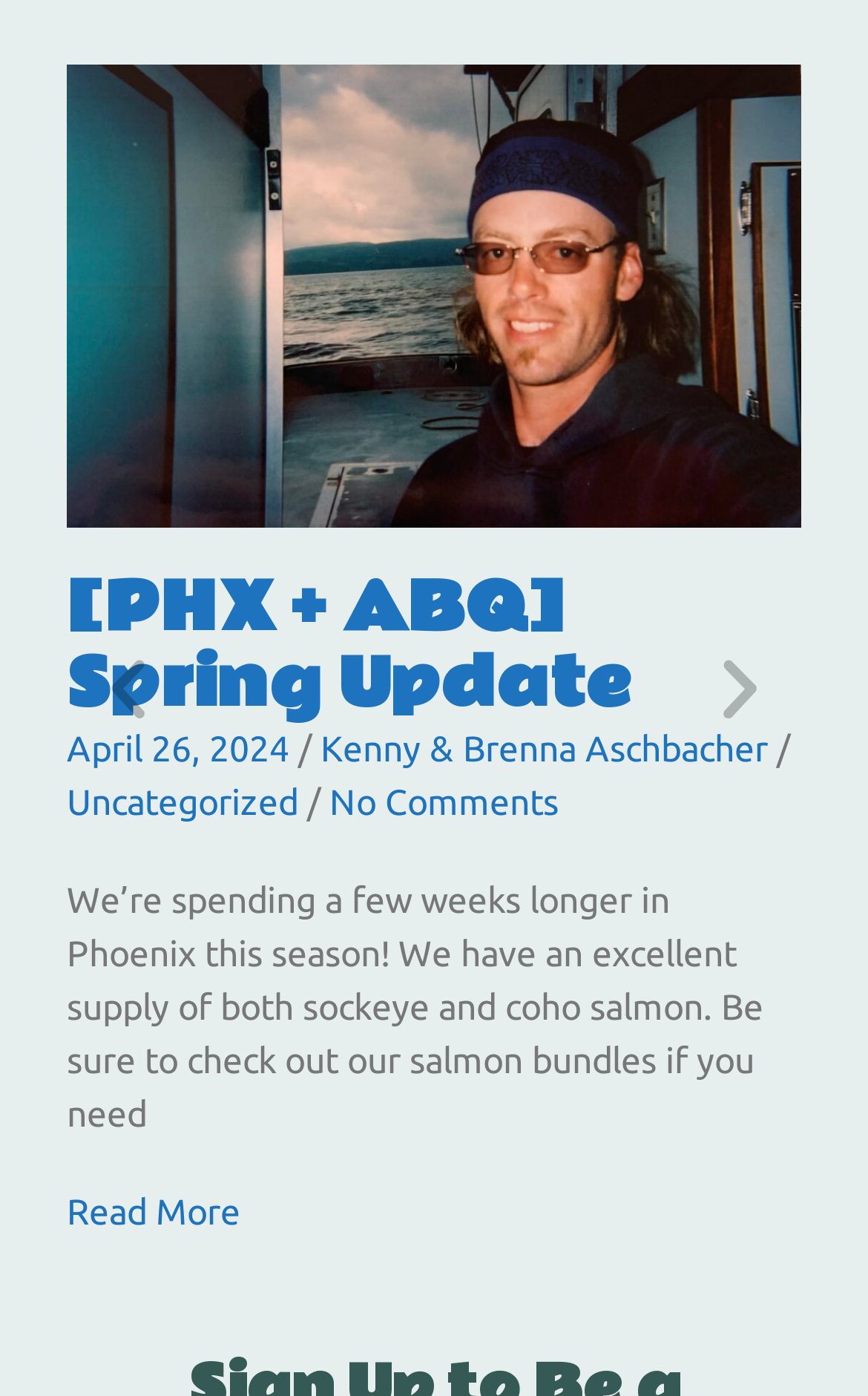Determine the bounding box coordinates for the HTML element described here: "April 26, 2024".

[0.077, 0.522, 0.333, 0.551]